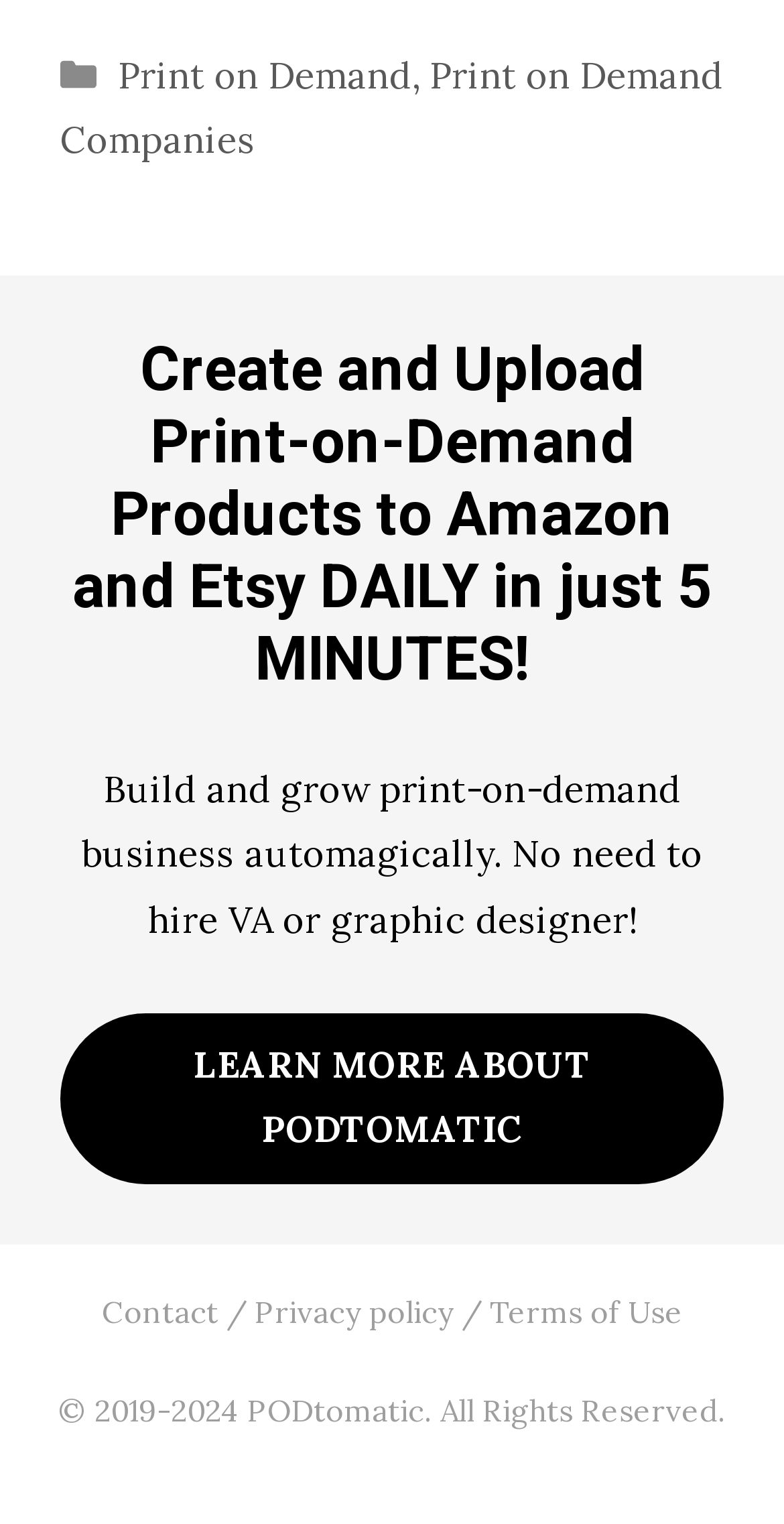How many minutes does it take to create and upload print-on-demand products?
Look at the image and answer with only one word or phrase.

5 minutes